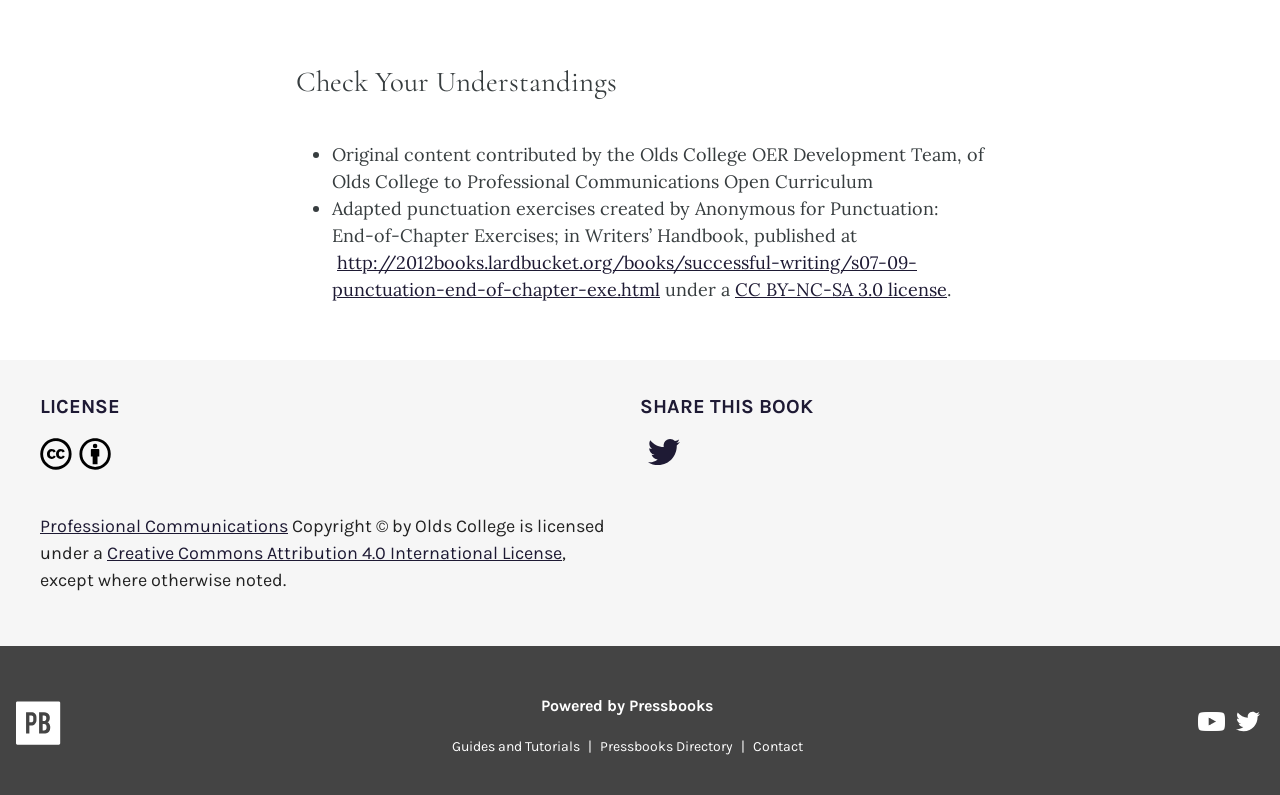What is the name of the book?
Answer the question based on the image using a single word or a brief phrase.

Professional Communications